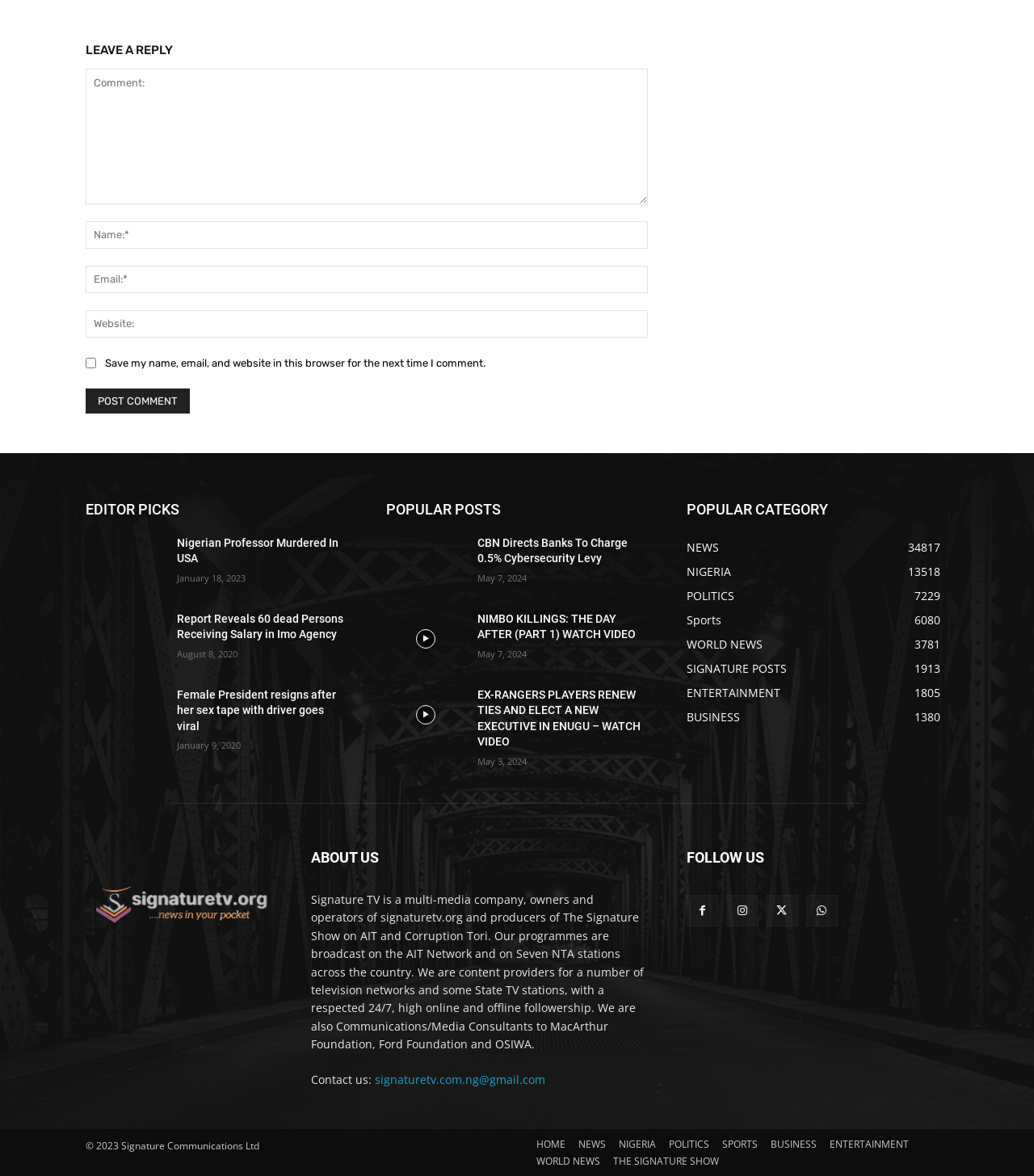Determine the bounding box coordinates of the region to click in order to accomplish the following instruction: "Contact Signature TV". Provide the coordinates as four float numbers between 0 and 1, specifically [left, top, right, bottom].

[0.362, 0.911, 0.527, 0.924]